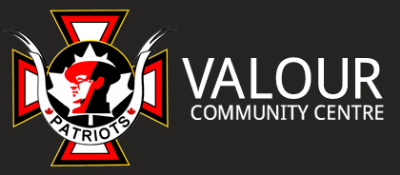Give a thorough caption for the picture.

The image features the logo of the Valour Community Centre, prominently displaying a central emblem adorned with a stylized profile of a figure, likely representing strength and resilience. The logo is encircled by a circular banner that reads "PATRIOTS," emphasizing the community's spirit and pride. The design incorporates bold red and black colors, set against a contrasting background, which enhances its visibility and impact. To the right of the emblem, the words "VALOUR COMMUNITY CENTRE" appear in a modern font, indicating the name of the facility and suggesting a focus on inclusivity and community engagement through various programs and services offered at the center. This visual representation reflects the center’s commitment to serving its community and fostering a sense of belonging.